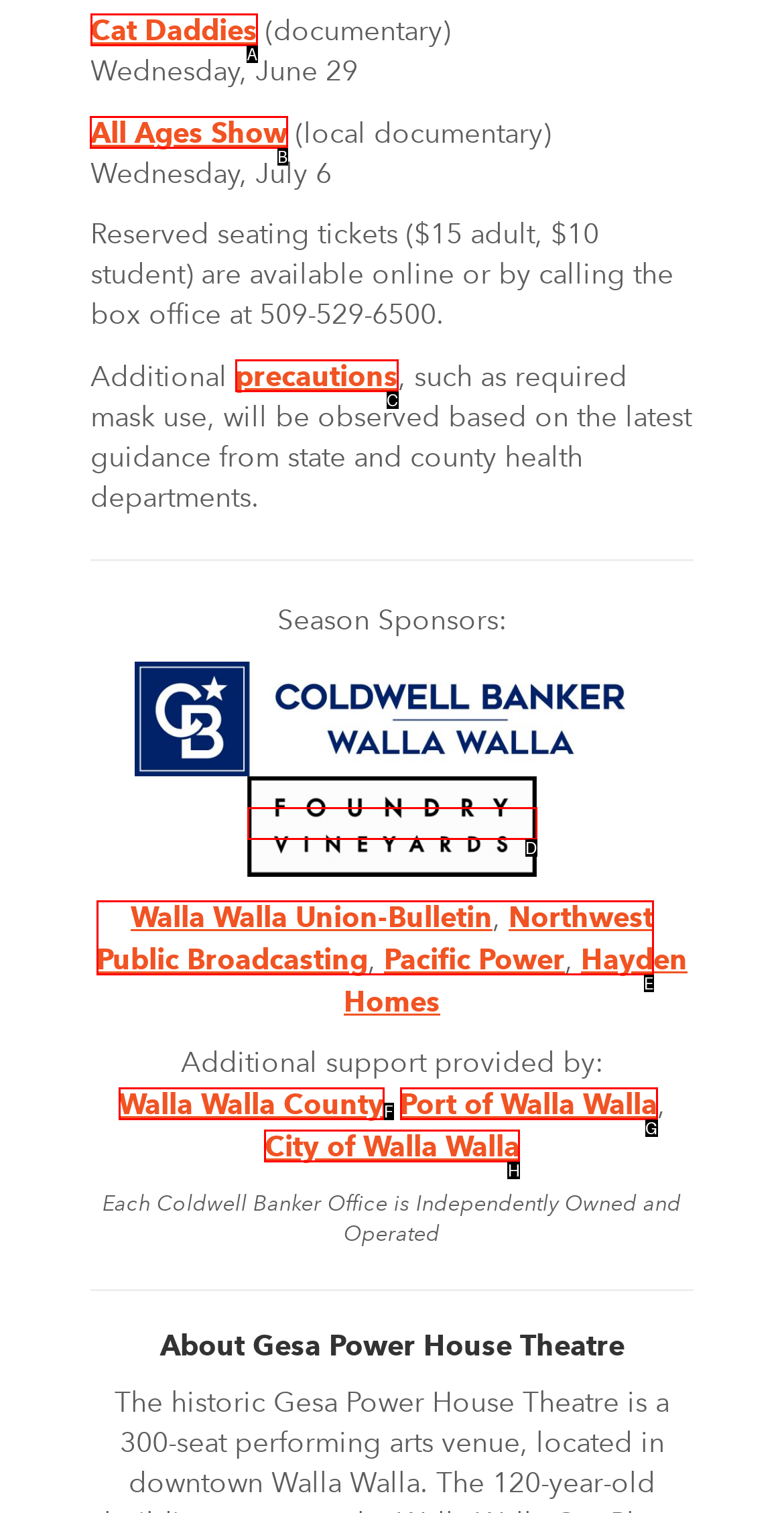Identify the correct letter of the UI element to click for this task: Visit 'All Ages Show'
Respond with the letter from the listed options.

B